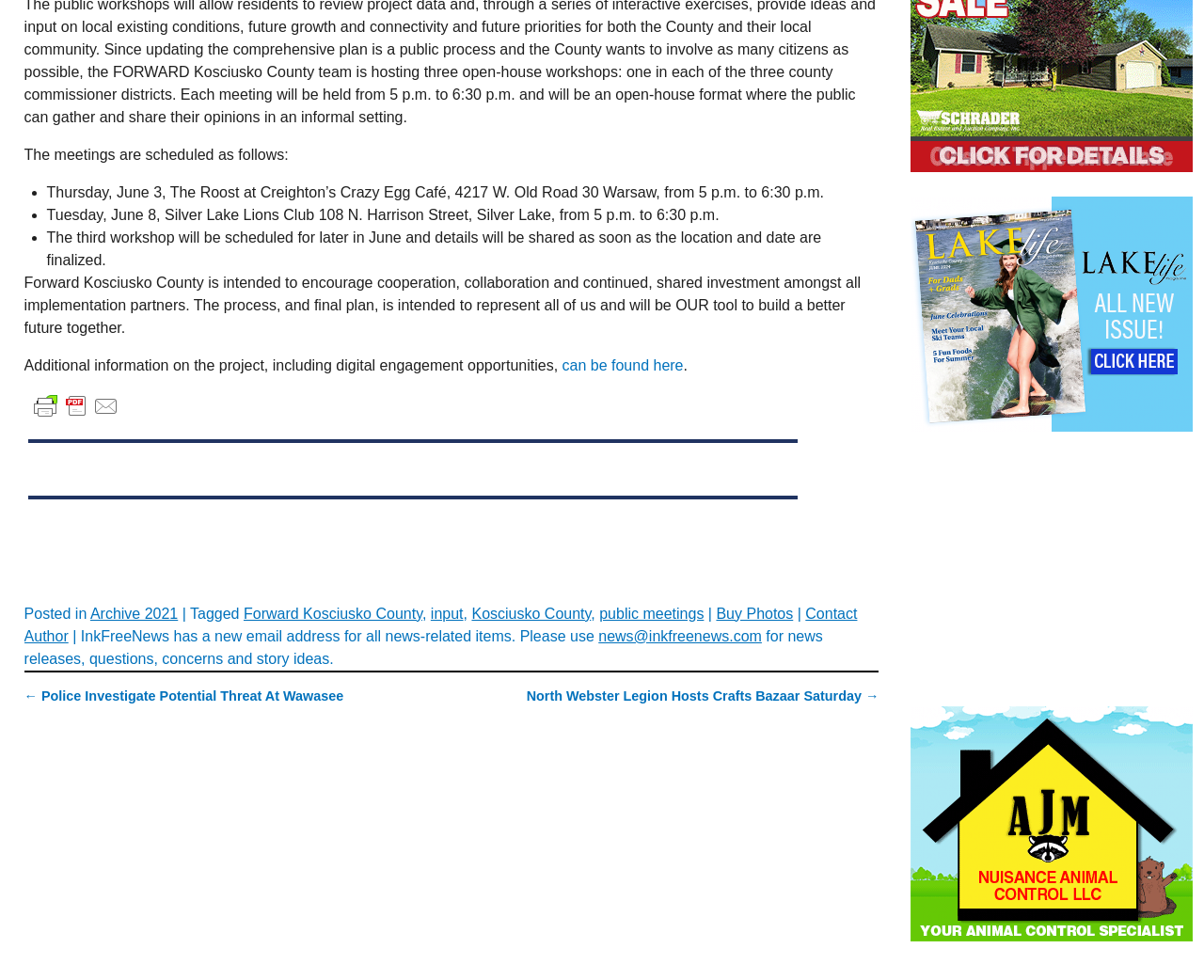Refer to the image and offer a detailed explanation in response to the question: What is the purpose of Forward Kosciusko County?

According to the webpage, Forward Kosciusko County is intended to encourage cooperation, collaboration, and continued shared investment amongst all implementation partners. The process and final plan are intended to represent all of us and will be OUR tool to build a better future together.